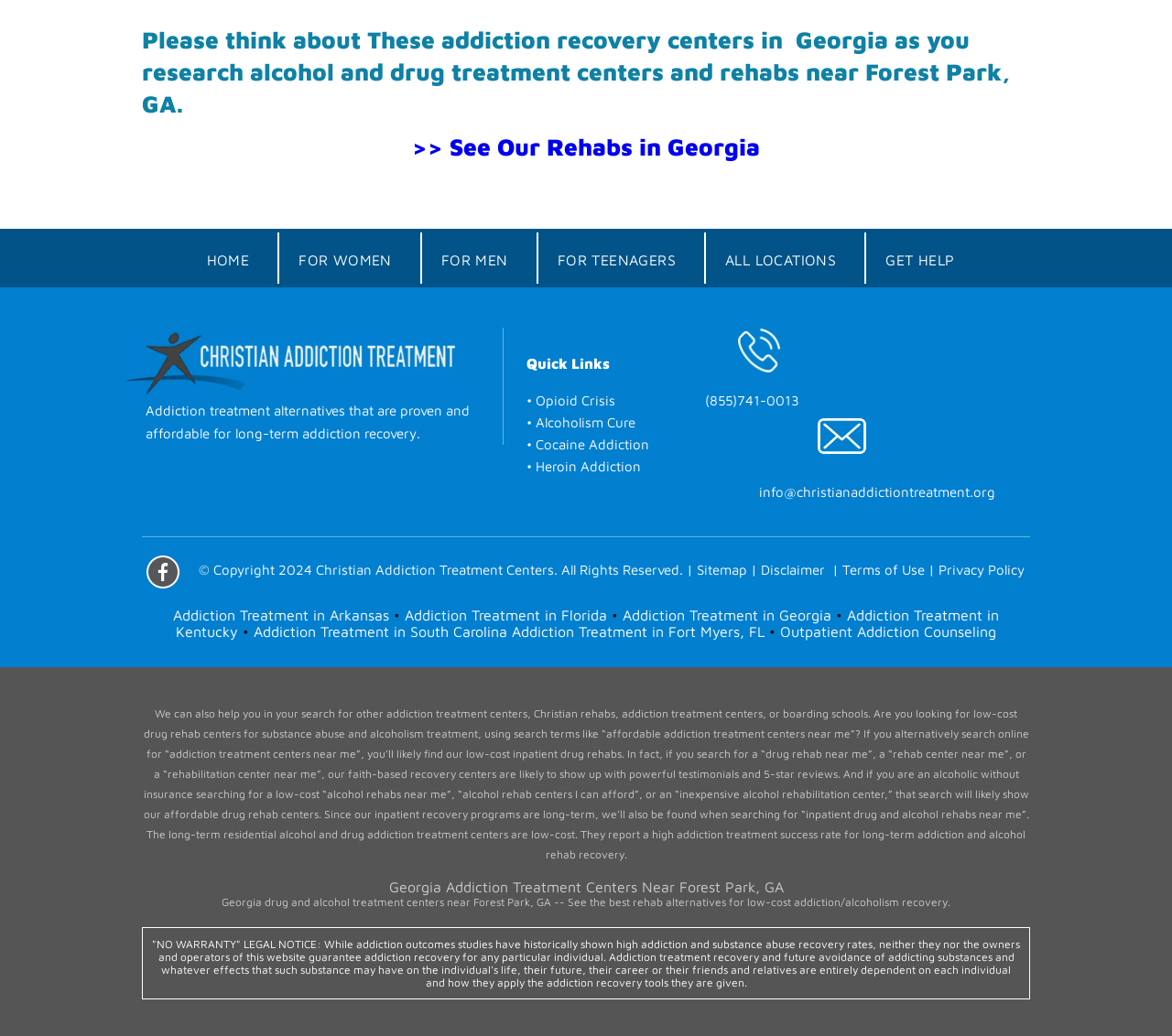From the image, can you give a detailed response to the question below:
What is the phone number to get help?

The phone number to get help is located in the middle of the webpage, below the image of 'addiction recovery centers', and is displayed as a link.